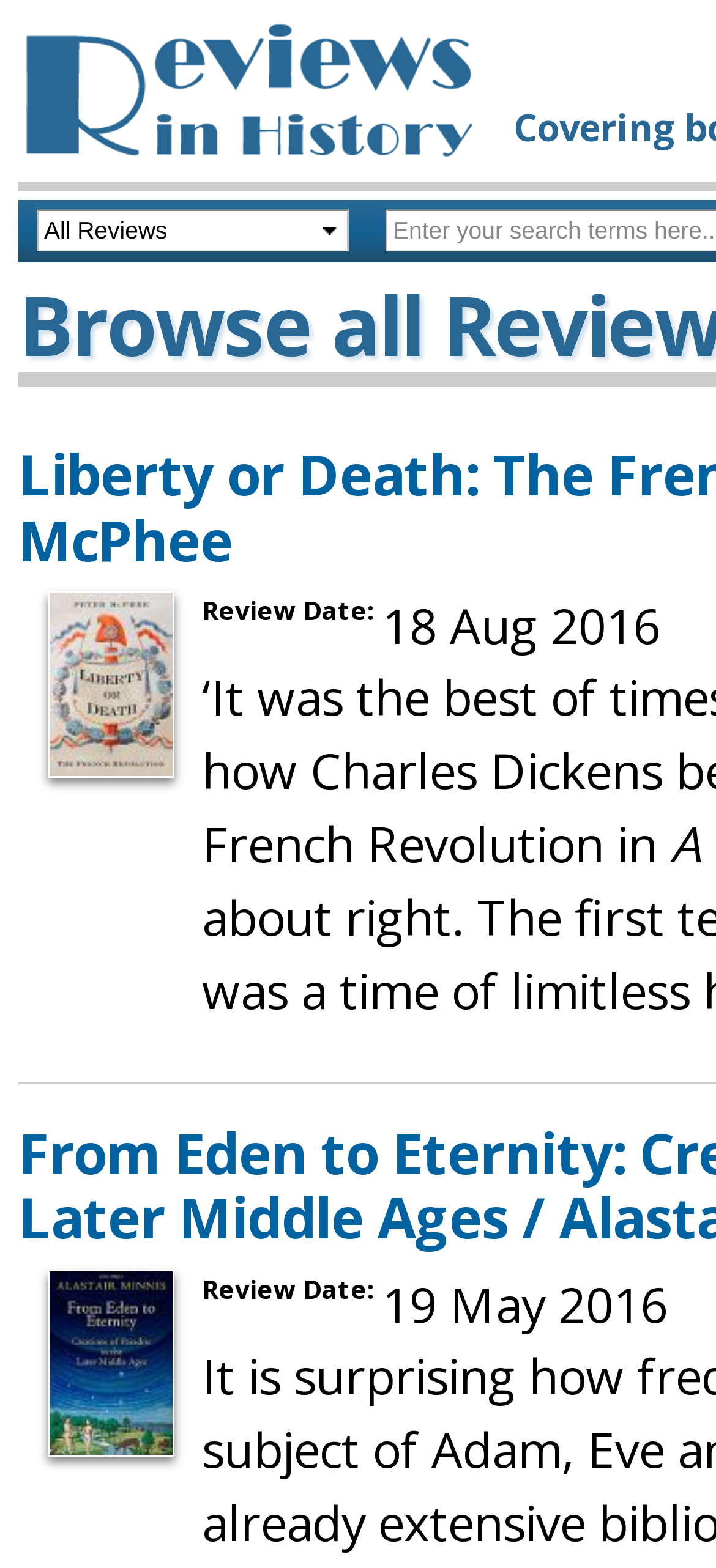What is the logo of the website?
Look at the image and respond with a one-word or short-phrase answer.

Reviews in History logo